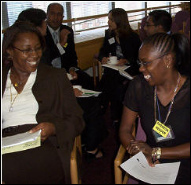Describe all elements and aspects of the image.

The image captures a lively and engaging moment during a workshop or seminar, likely related to business or professional development. Two women share a joyful conversation, each holding documents, possibly materials from the session. The woman on the left, dressed in a dark suit with a white top, beams with a warm smile, while the woman on the right, wearing a black shirt, appears equally cheerful, adorned with a name badge for identification.

In the background, various participants can be seen, suggesting a supportive environment focused on collaboration and communication. The setting appears to be a well-lit meeting room, indicating a professional atmosphere conducive to learning and networking. This image showcases the personal connections and camaraderie fostered in such group settings, highlighting the importance of interactive learning experiences within professional development programs.